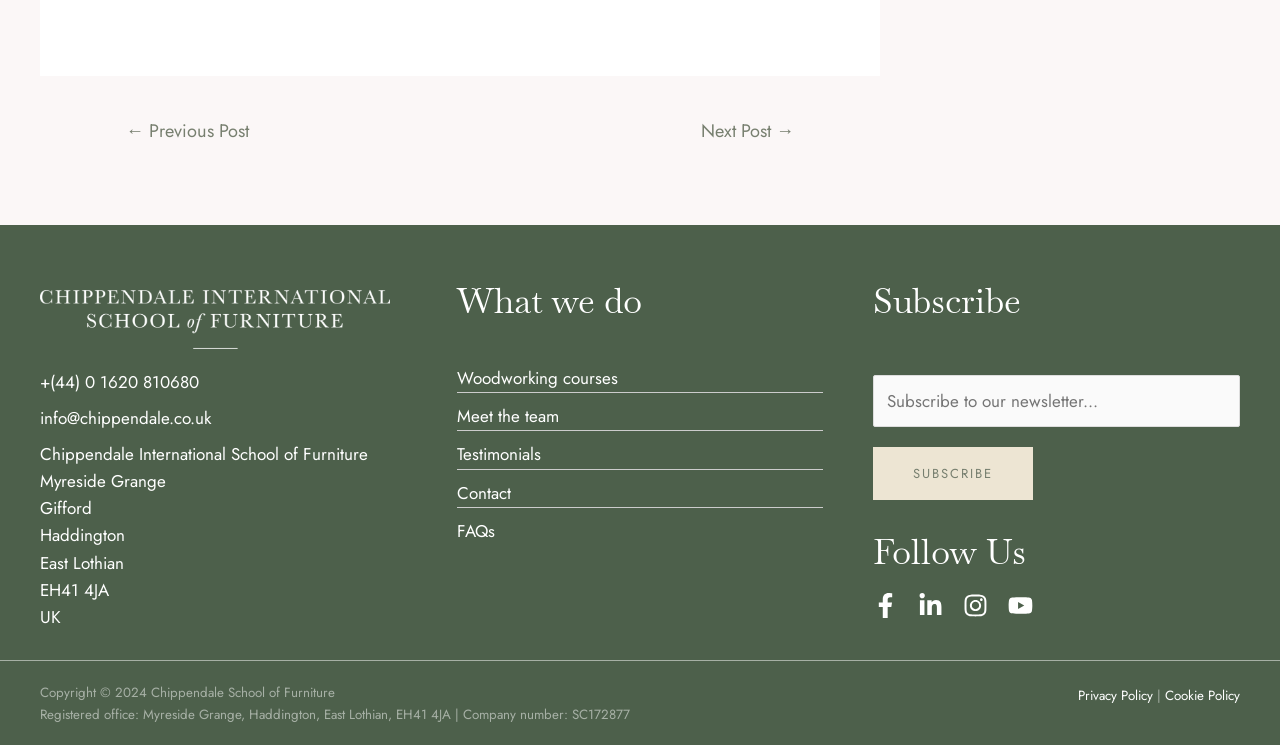Determine the bounding box coordinates of the section to be clicked to follow the instruction: "Click on the 'Privacy Policy' link". The coordinates should be given as four float numbers between 0 and 1, formatted as [left, top, right, bottom].

[0.842, 0.92, 0.901, 0.946]